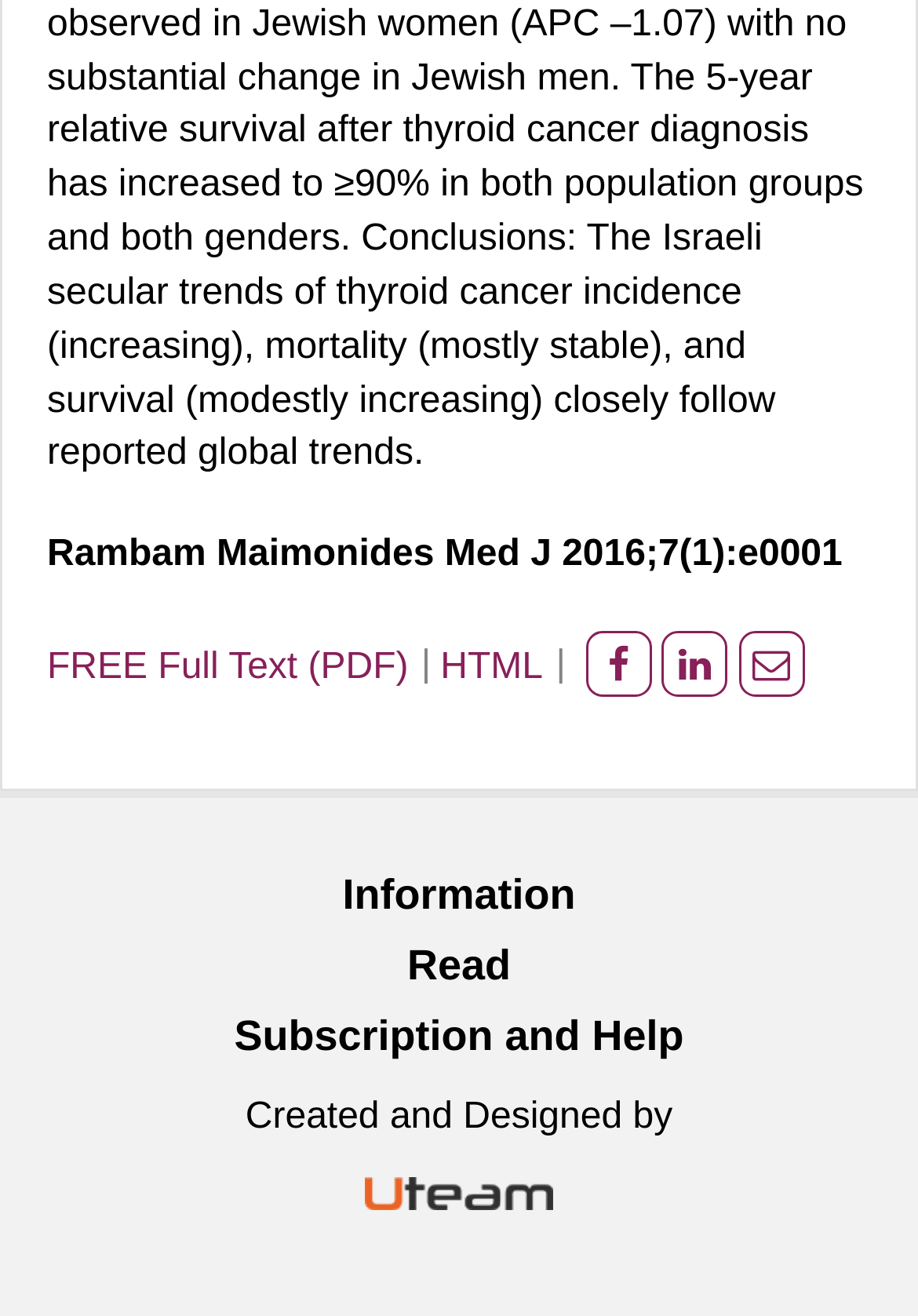What is the format of the full text?
Using the image as a reference, give a one-word or short phrase answer.

PDF